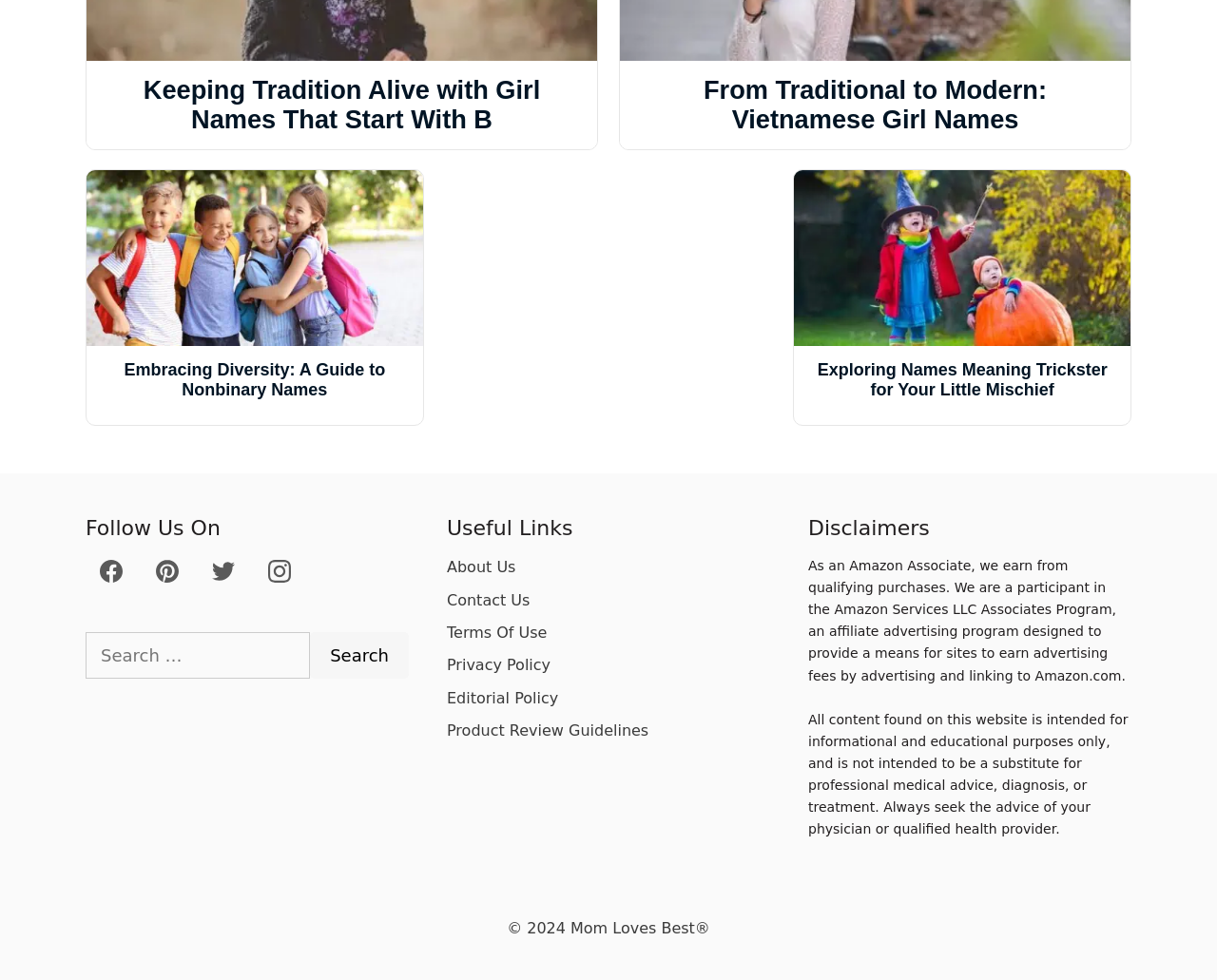Please identify the bounding box coordinates of the region to click in order to complete the given instruction: "Search for names". The coordinates should be four float numbers between 0 and 1, i.e., [left, top, right, bottom].

[0.07, 0.645, 0.255, 0.692]